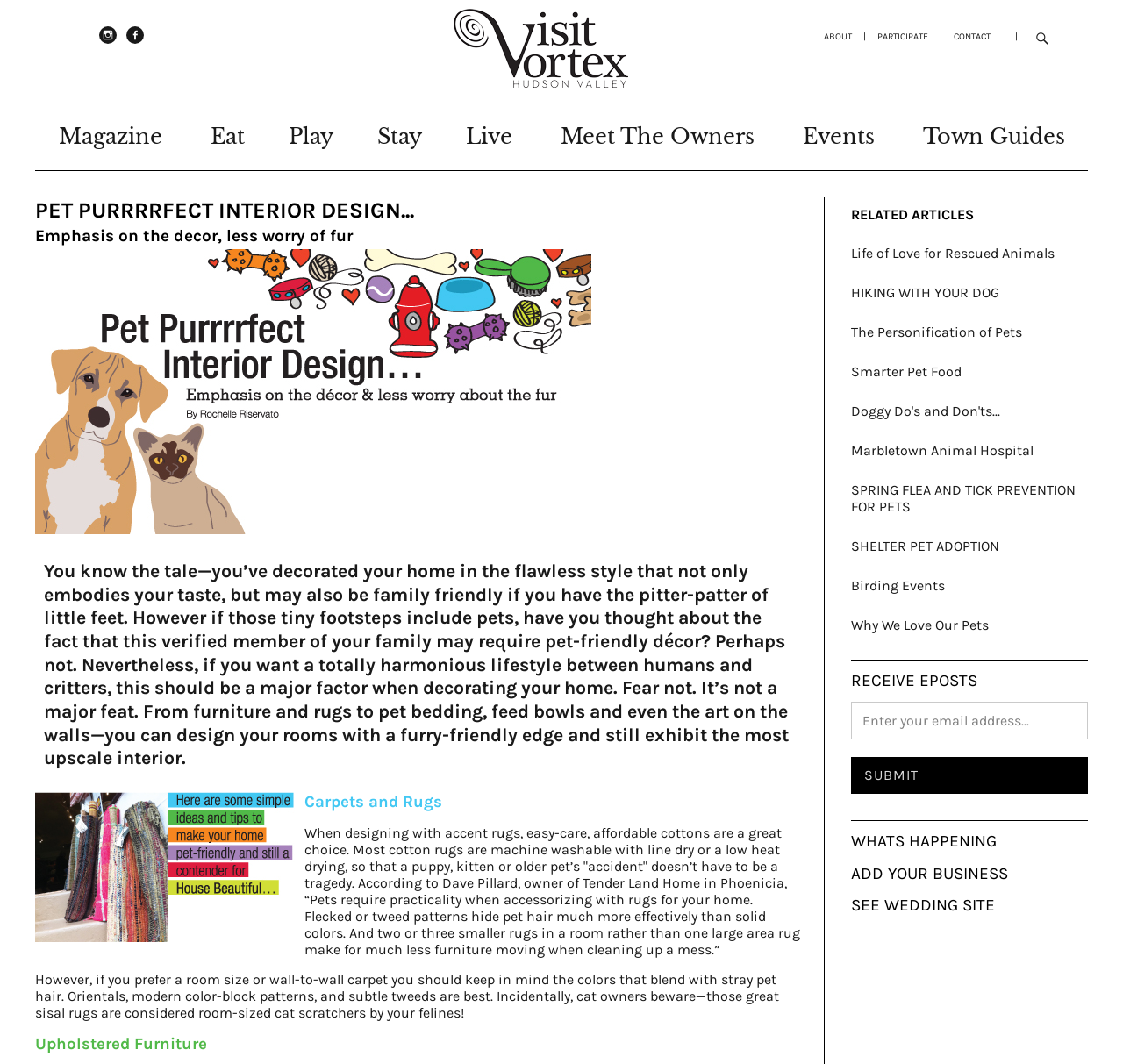Provide the bounding box coordinates for the area that should be clicked to complete the instruction: "Read the article 'PET PURRRRFECT INTERIOR DESIGN'".

[0.031, 0.185, 0.714, 0.209]